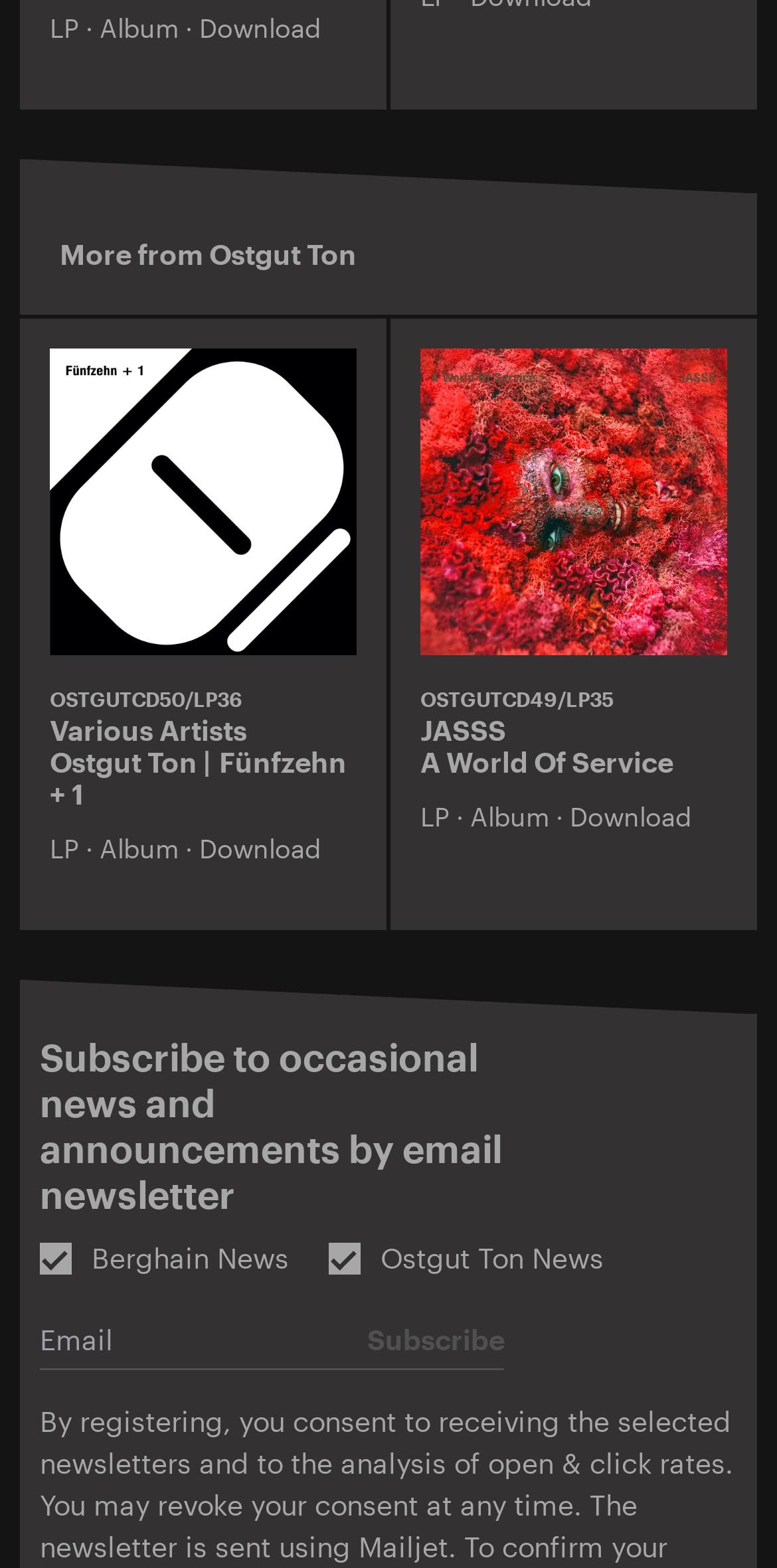What is the purpose of the textbox?
Refer to the screenshot and deliver a thorough answer to the question presented.

The textbox element with ID 164 has a required attribute set to True, and it is located near a button with the text 'Subscribe'. This implies that the purpose of the textbox is to enter an email address, likely for subscription purposes.